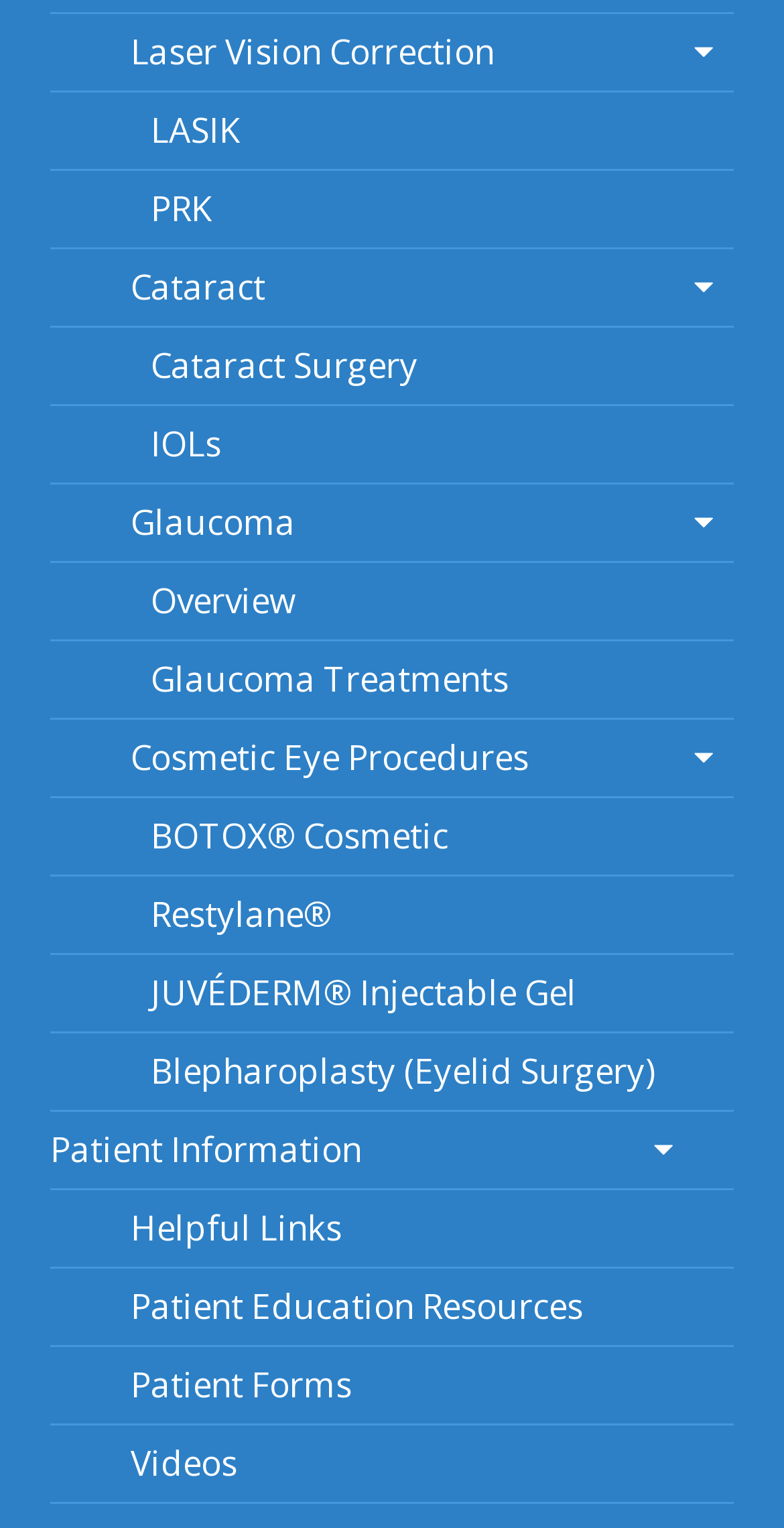Please answer the following query using a single word or phrase: 
What is the first link listed under Patient Information?

Not specified